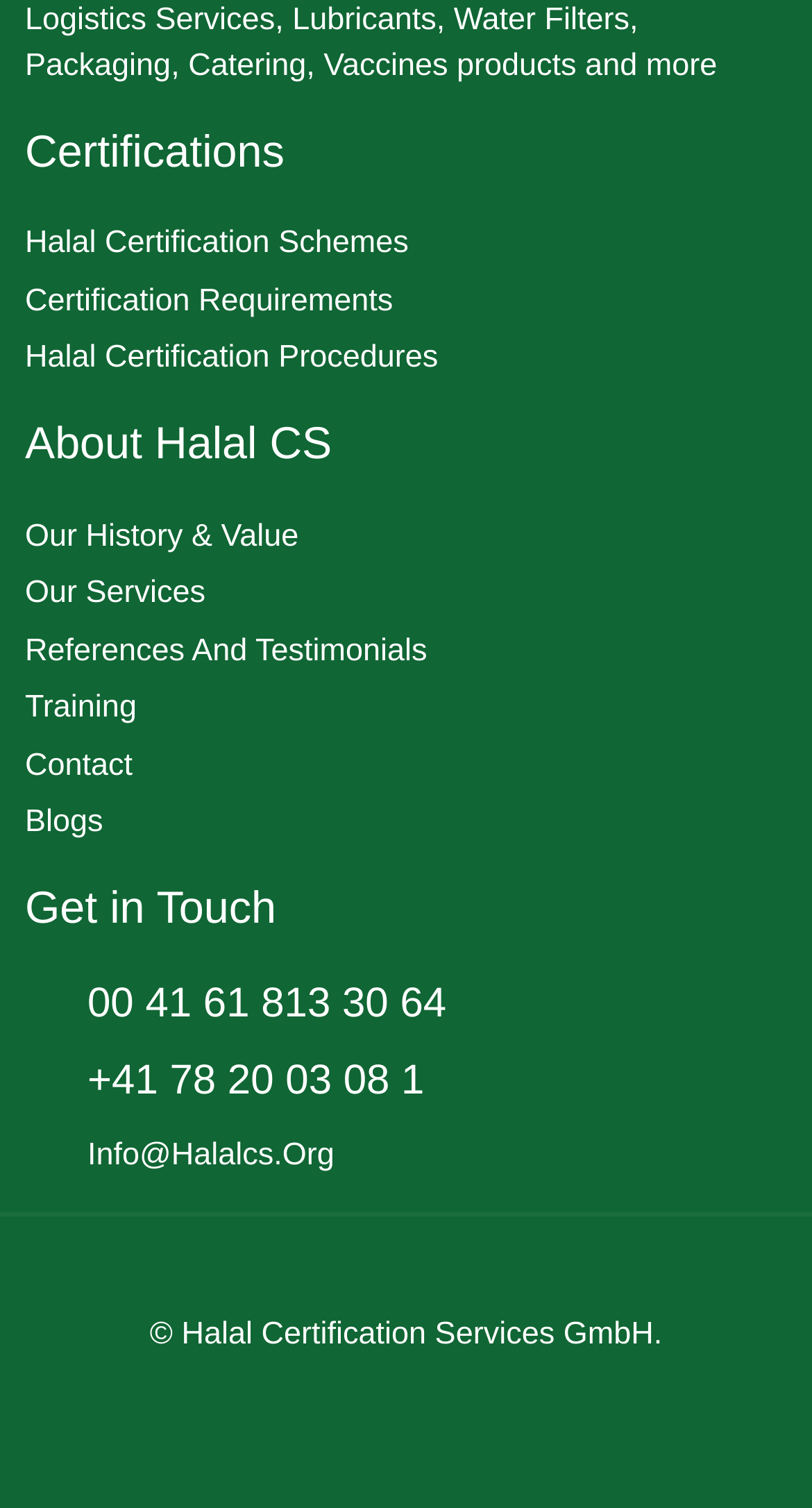Determine the bounding box coordinates for the area you should click to complete the following instruction: "Explore Overseas Branches".

None